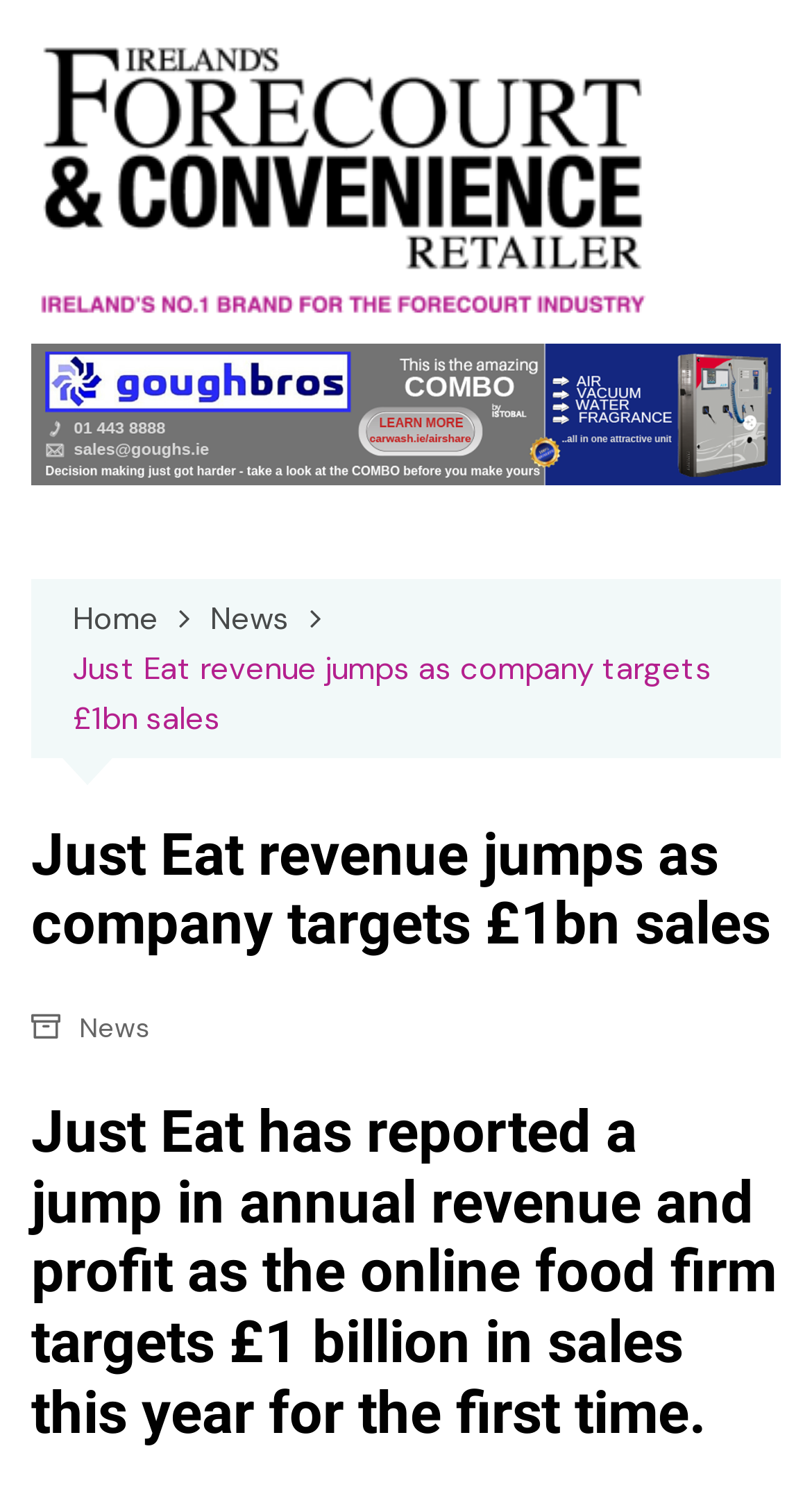Generate a detailed explanation of the webpage's features and information.

The webpage appears to be a news article about Just Eat's revenue and profit growth. At the top-left corner, there is a logo image and a link to "Ireland's Forecourt & Convenience Retailer". Below this, there is a horizontal navigation bar with breadcrumbs, consisting of three links: "Home", "News", and the current article title "Just Eat revenue jumps as company targets £1bn sales". 

To the right of the navigation bar, there is a large image that spans almost the entire width of the page. Below the image, there is a heading that summarizes the article, stating that Just Eat has reported a jump in annual revenue and profit as the online food firm targets £1 billion in sales this year for the first time. 

On the top-right corner, there is a small link to an unknown destination, accompanied by a small image. Additionally, there is another link to "News" at the bottom-right corner of the page. Overall, the webpage has a total of 7 links and 3 images.